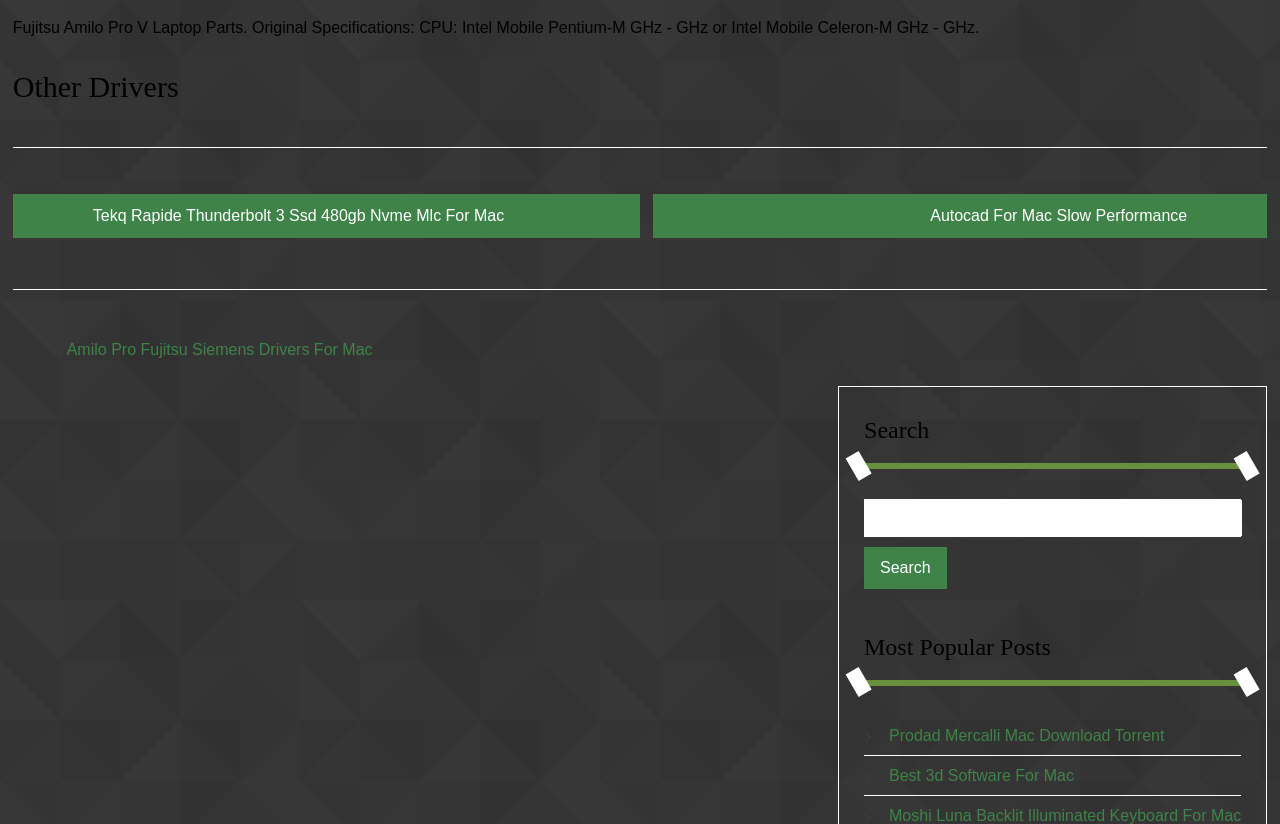Identify the bounding box coordinates of the area that should be clicked in order to complete the given instruction: "Click on 'Search'". The bounding box coordinates should be four float numbers between 0 and 1, i.e., [left, top, right, bottom].

[0.675, 0.664, 0.74, 0.714]